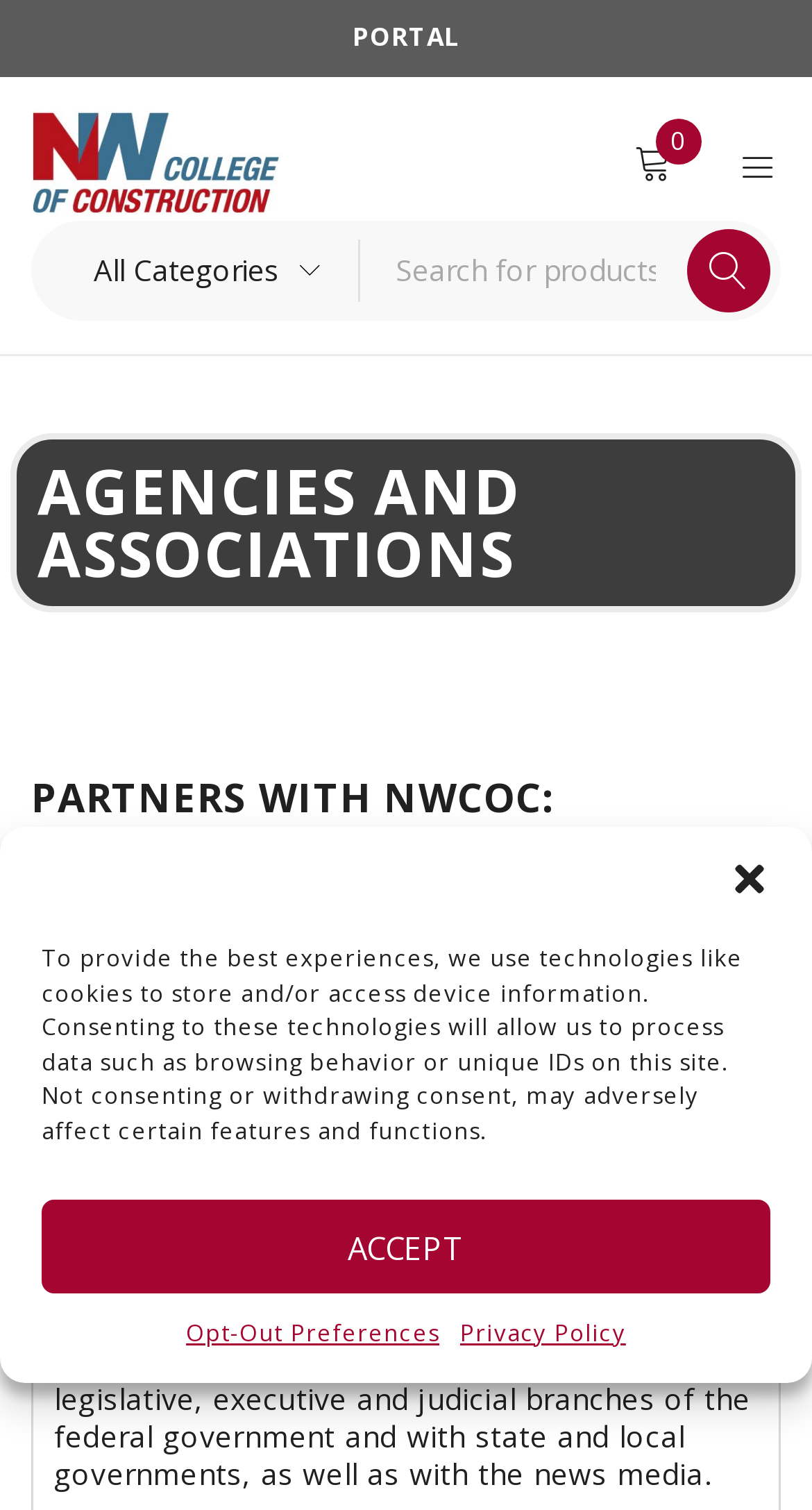Locate the bounding box coordinates of the clickable region to complete the following instruction: "Click on NWCOC."

[0.038, 0.073, 0.346, 0.142]